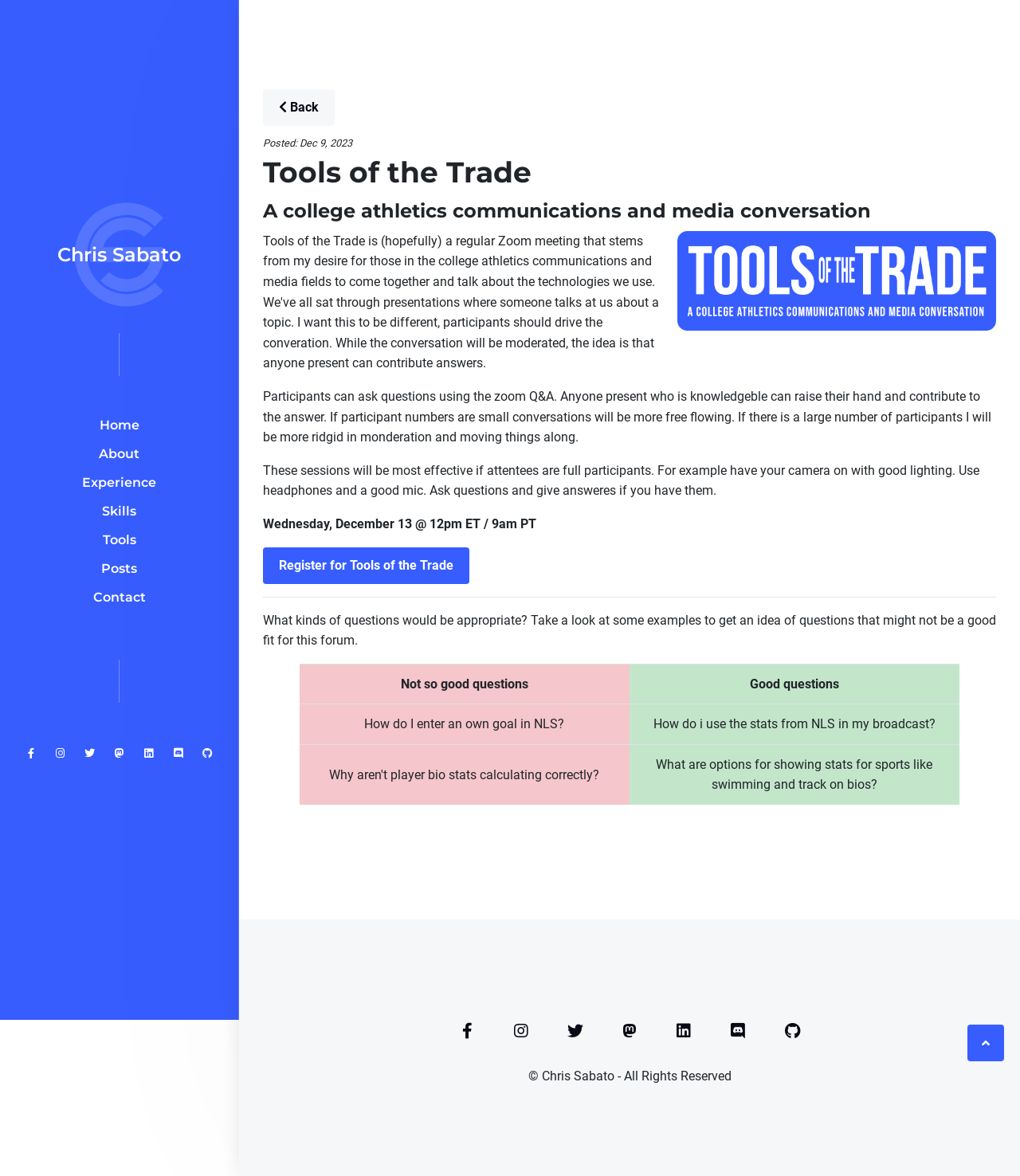Explain in detail what you observe on this webpage.

This webpage is a personal portfolio of Chris Sabato, a creative in small college athletics. At the top left, there is a link to the portfolio's title, "Chris Sabato, Small College Athletics Creative", accompanied by a small image. Below this, there is a navigation menu with links to different sections of the portfolio, including "Home", "About", "Experience", "Skills", "Tools", "Posts", and "Contact".

On the top right, there are several social media links represented by icons. Below the navigation menu, there is a "Back" link. The main content of the page is divided into sections. The first section has a heading "Tools of the Trade" and a subheading "A college athletics communications and media conversation". There is an image related to "Tools of the Trade" on the right side of this section.

Below this, there is a block of text describing the rules of engagement for a conversation, including the use of cameras, headphones, and microphones. The text also mentions the importance of active participation. There is a specific date and time mentioned, "Wednesday, December 13 @ 12pm ET / 9am PT", and a link to "Register for Tools of the Trade".

The next section is separated by a horizontal line and has a heading "What kinds of questions would be appropriate?". This section includes a table with two columns, "Not so good questions" and "Good questions", with examples of each. The table has three rows, each with a question in the "Not so good questions" column and a question in the "Good questions" column.

At the bottom of the page, there is a copyright notice "© Chris Sabato - All Rights Reserved" and a set of social media links represented by icons, similar to those at the top right.